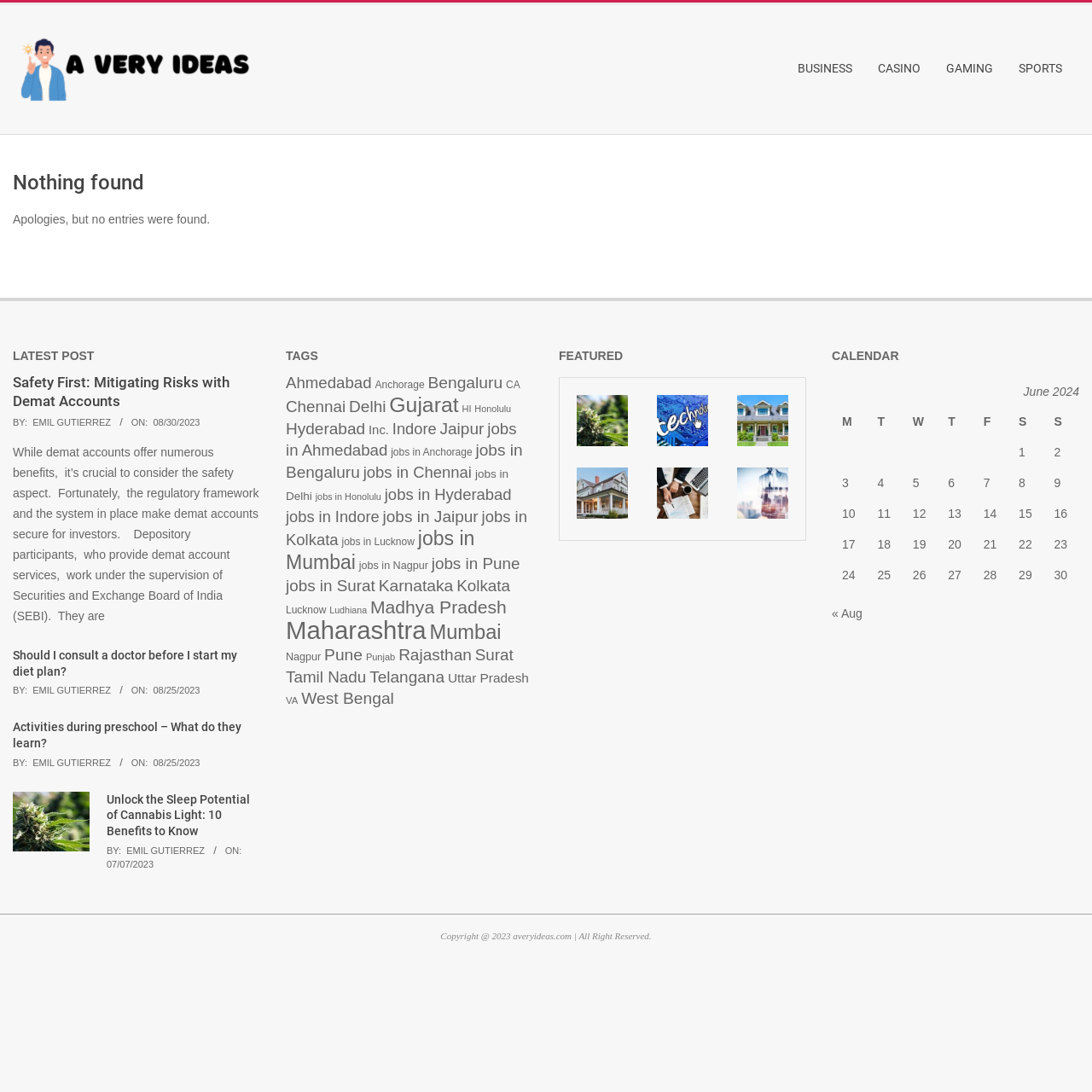Provide your answer in one word or a succinct phrase for the question: 
What is the primary navigation menu?

BUSINESS, CASINO, GAMING, SPORTS